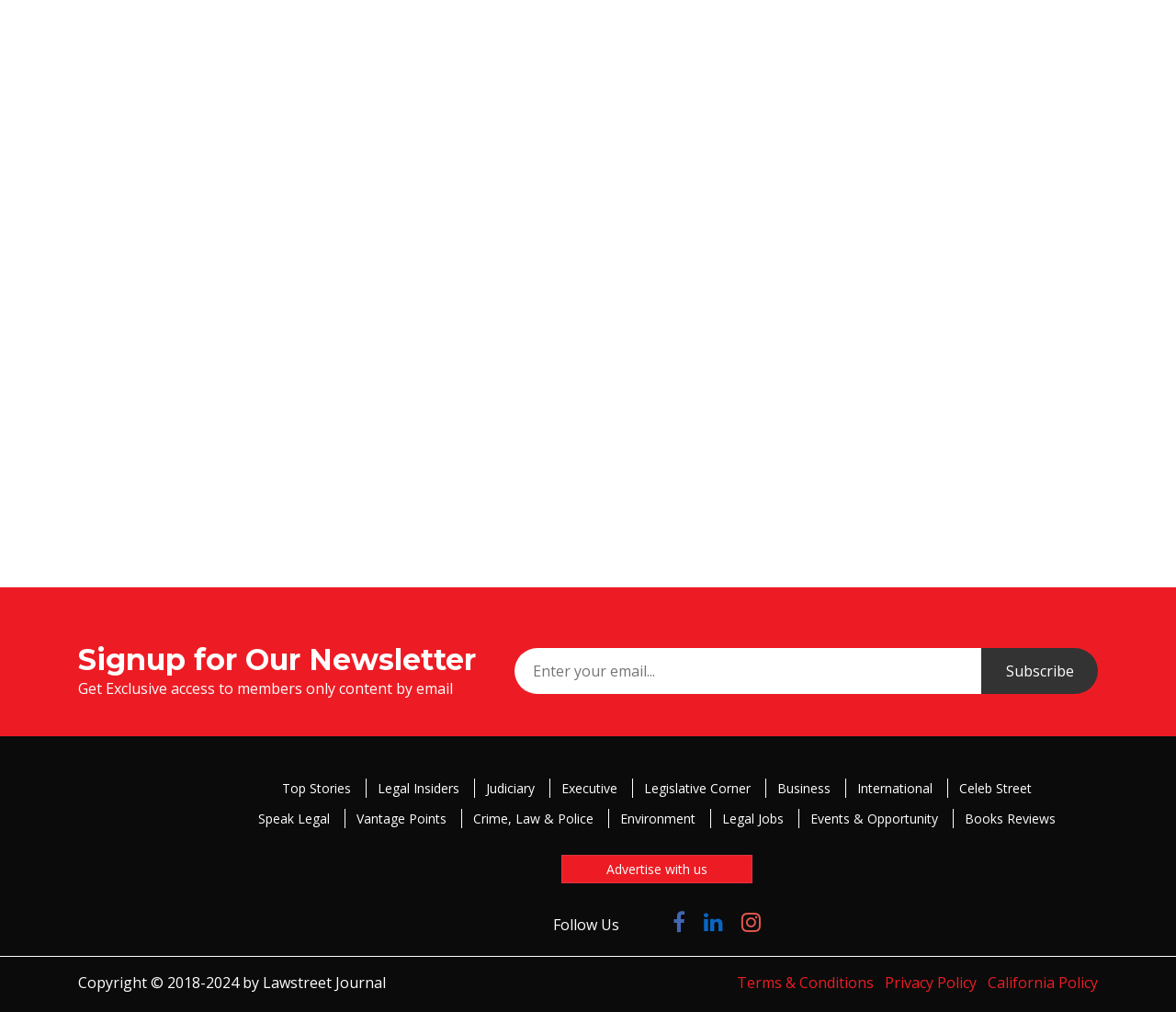Pinpoint the bounding box coordinates of the element to be clicked to execute the instruction: "Enter email address".

[0.438, 0.64, 0.834, 0.686]